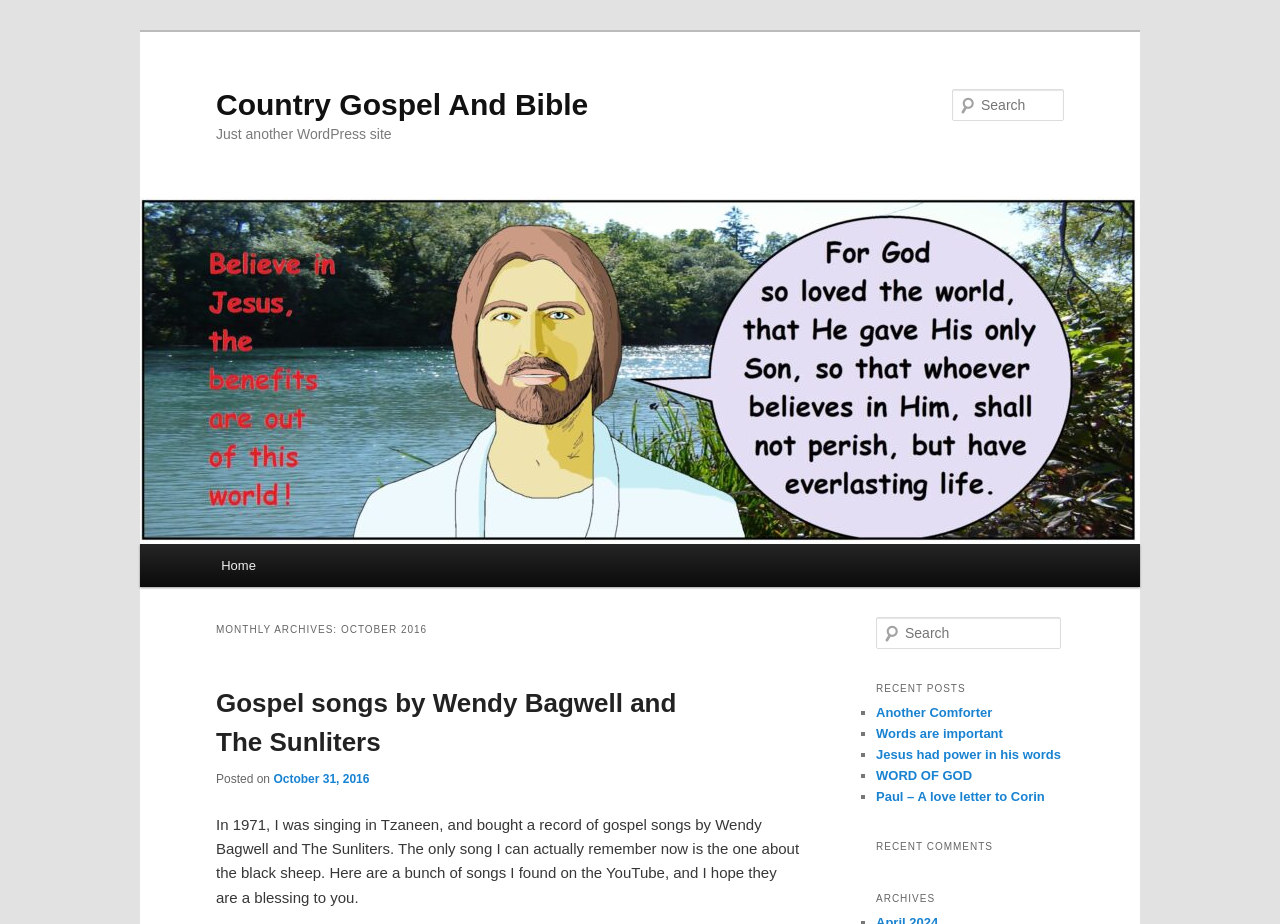What is the main topic of the webpage?
Look at the image and answer the question with a single word or phrase.

Gospel songs